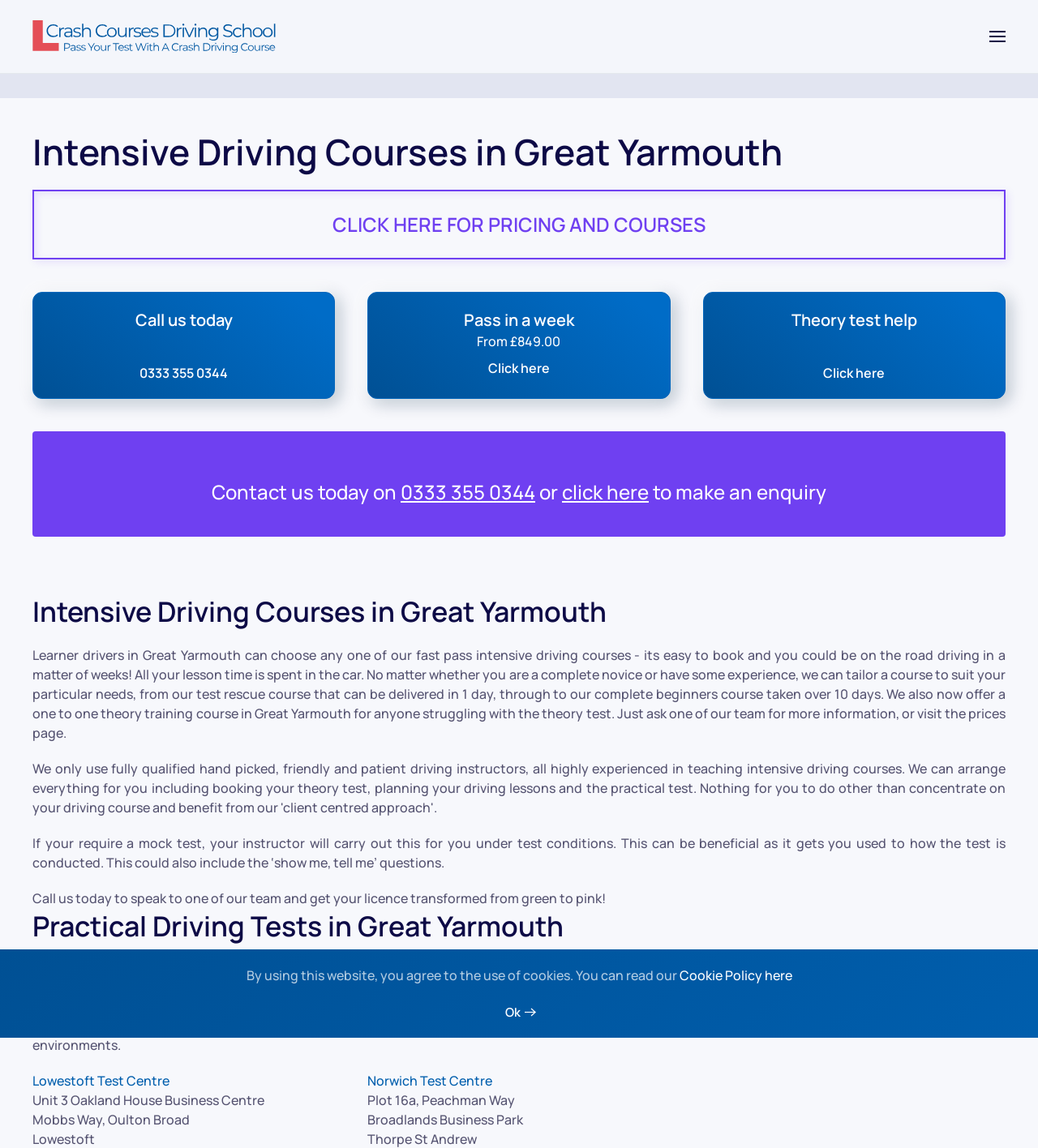Please study the image and answer the question comprehensively:
Where are the practical driving tests held in Great Yarmouth?

I found this information by reading the section 'Practical Driving Tests in Great Yarmouth', which states that Great Yarmouth does not have a driving test centre of its own and that tests are held in either Lowestoft or Norwich.